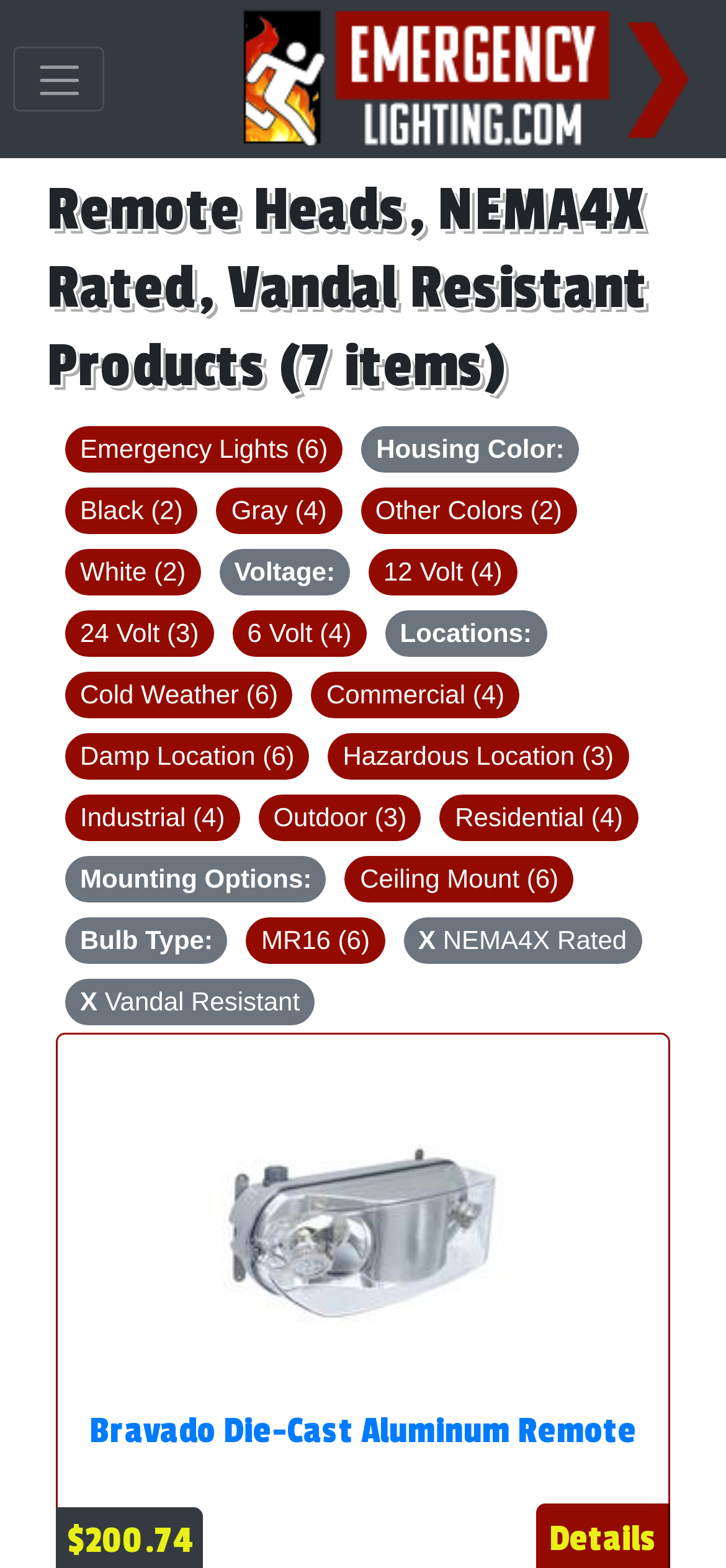Determine the bounding box coordinates for the clickable element to execute this instruction: "Toggle navigation". Provide the coordinates as four float numbers between 0 and 1, i.e., [left, top, right, bottom].

[0.018, 0.029, 0.144, 0.071]